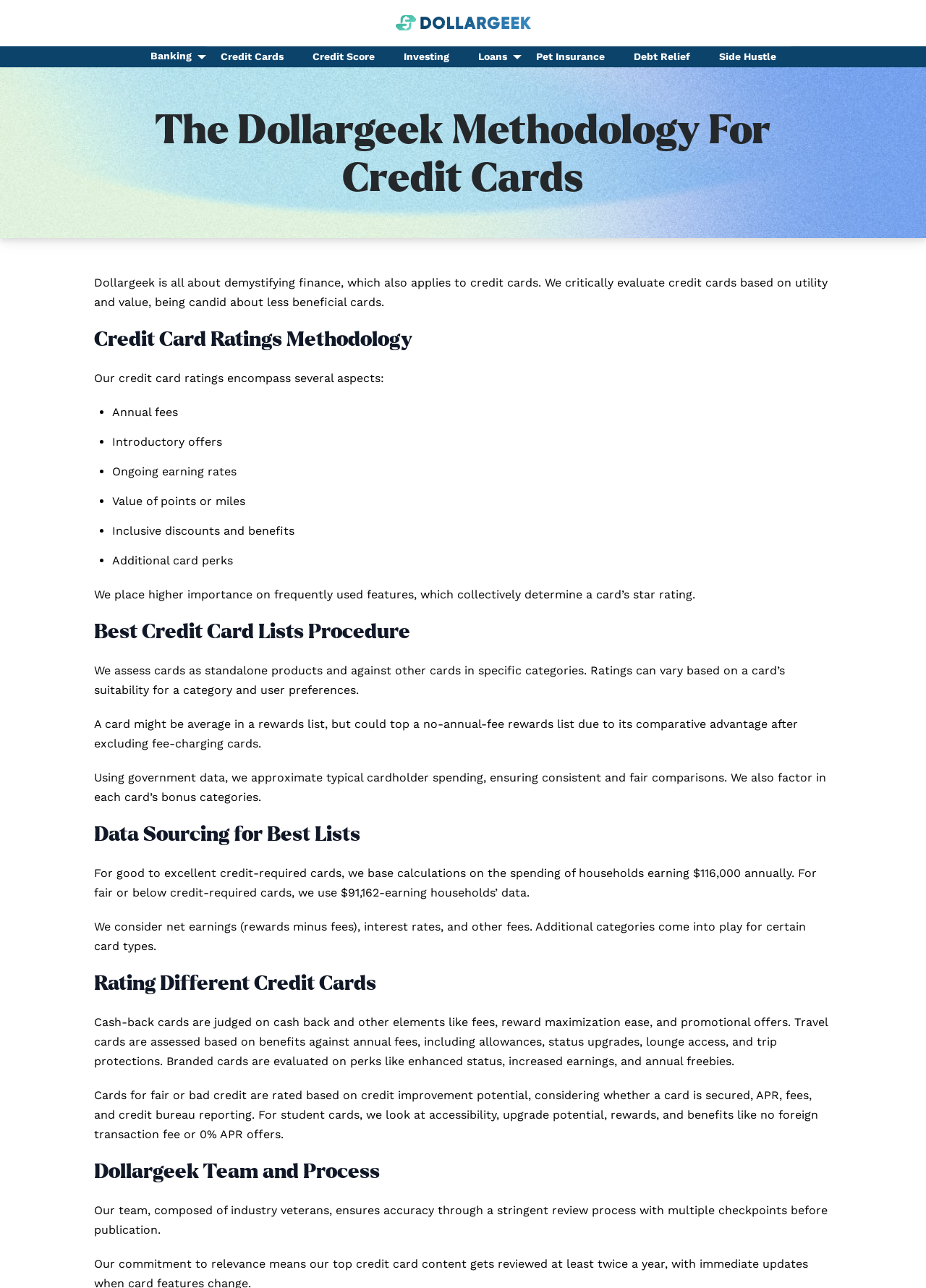Please identify the bounding box coordinates of the element's region that needs to be clicked to fulfill the following instruction: "Click on the 'Side Hustle' link". The bounding box coordinates should consist of four float numbers between 0 and 1, i.e., [left, top, right, bottom].

[0.761, 0.037, 0.854, 0.052]